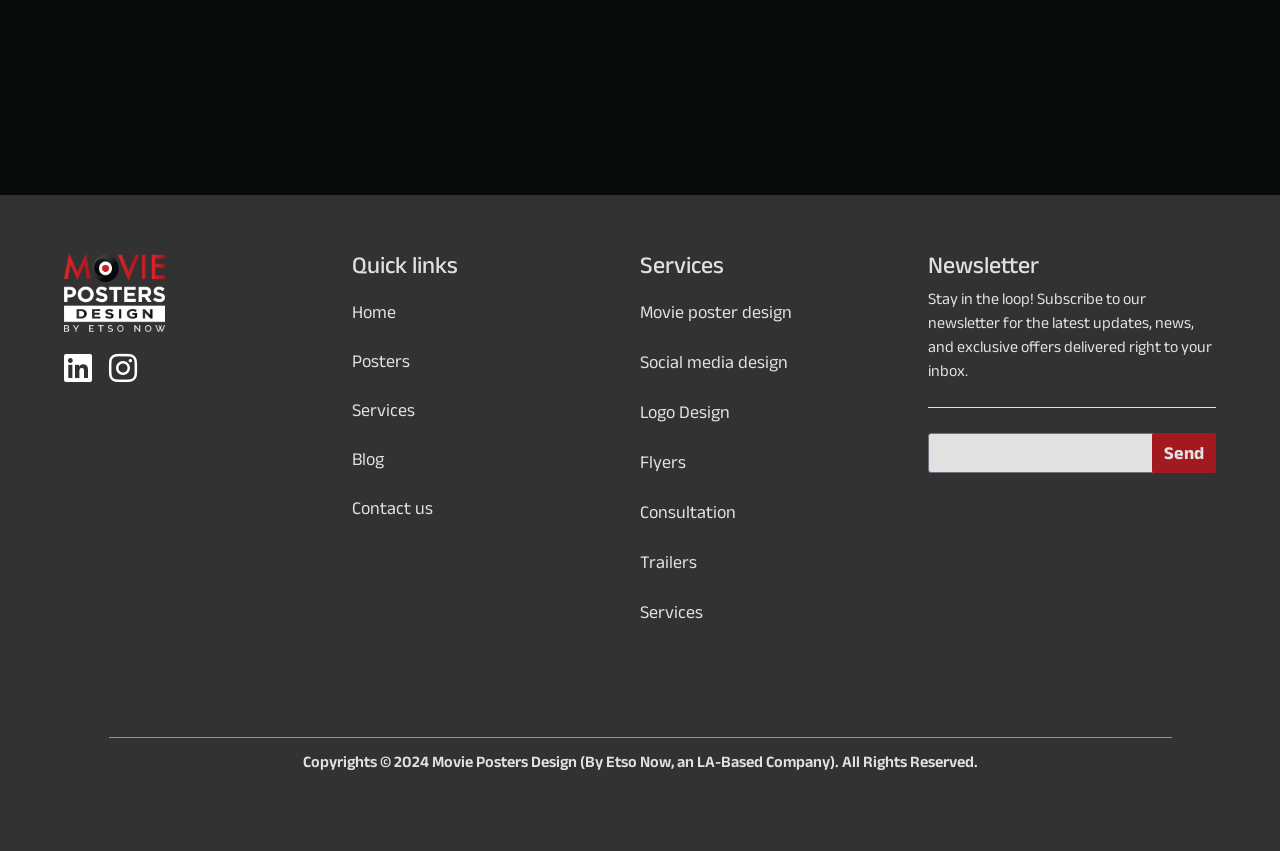Select the bounding box coordinates of the element I need to click to carry out the following instruction: "Sign up or log in".

None